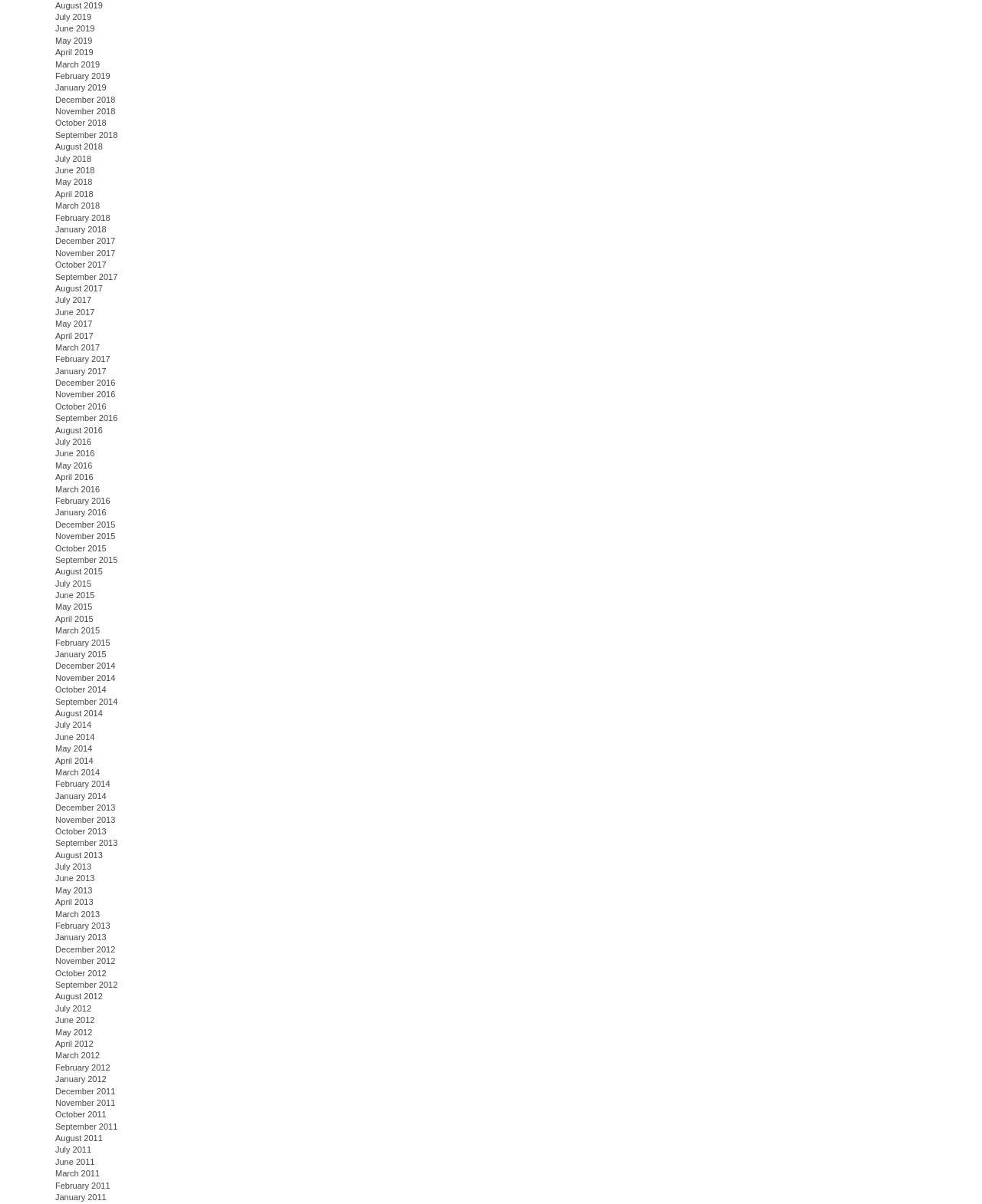Refer to the image and provide an in-depth answer to the question: 
What is the position of the link 'June 2018'?

I compared the y1 and y2 coordinates of the links 'June 2018' and 'July 2018' and found that 'June 2018' has a smaller y1 and y2 value, which means it is positioned above 'July 2018'.